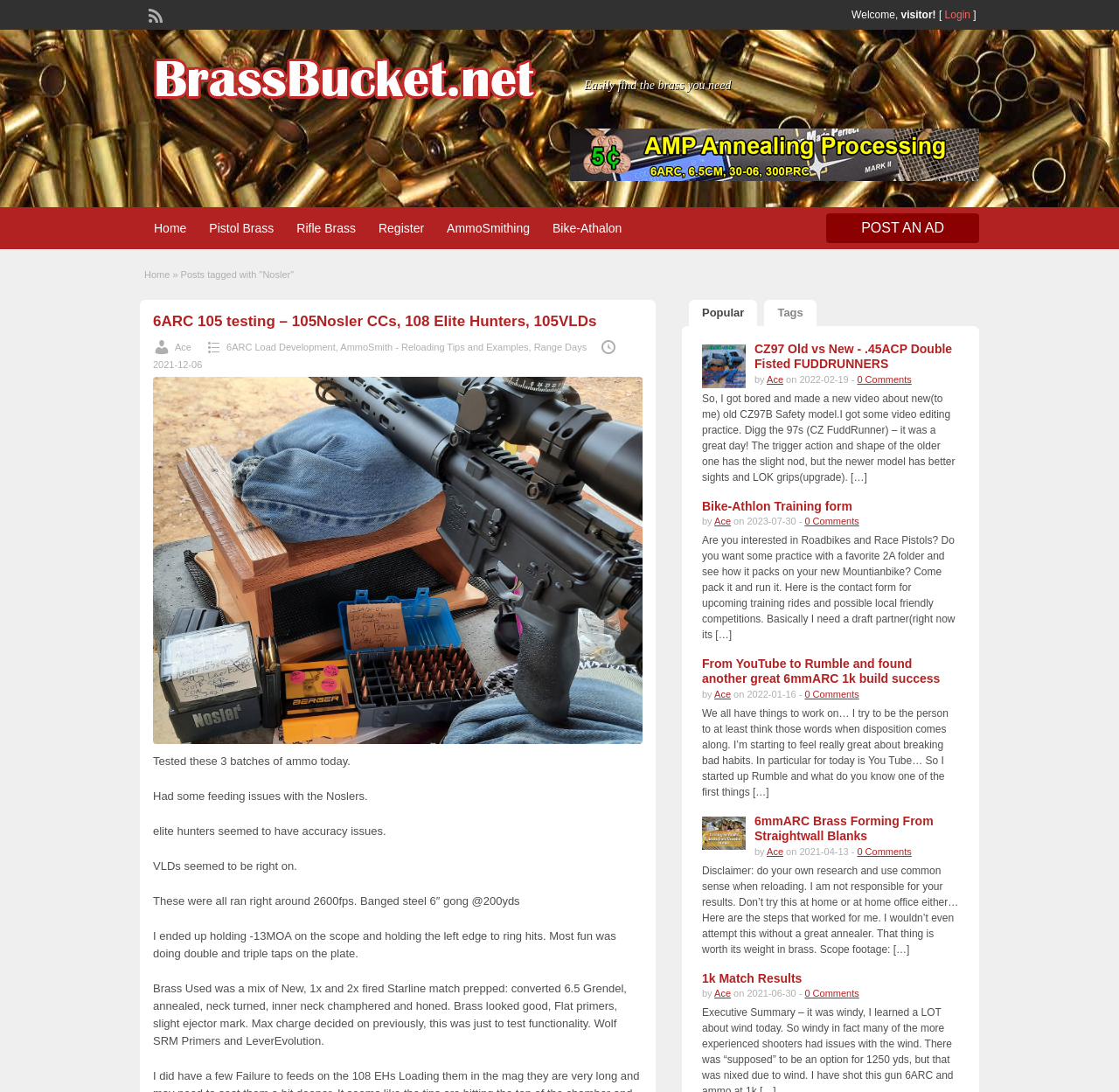Please determine the bounding box coordinates of the element to click on in order to accomplish the following task: "Explore AmmoSmithing". Ensure the coordinates are four float numbers ranging from 0 to 1, i.e., [left, top, right, bottom].

[0.391, 0.198, 0.481, 0.22]